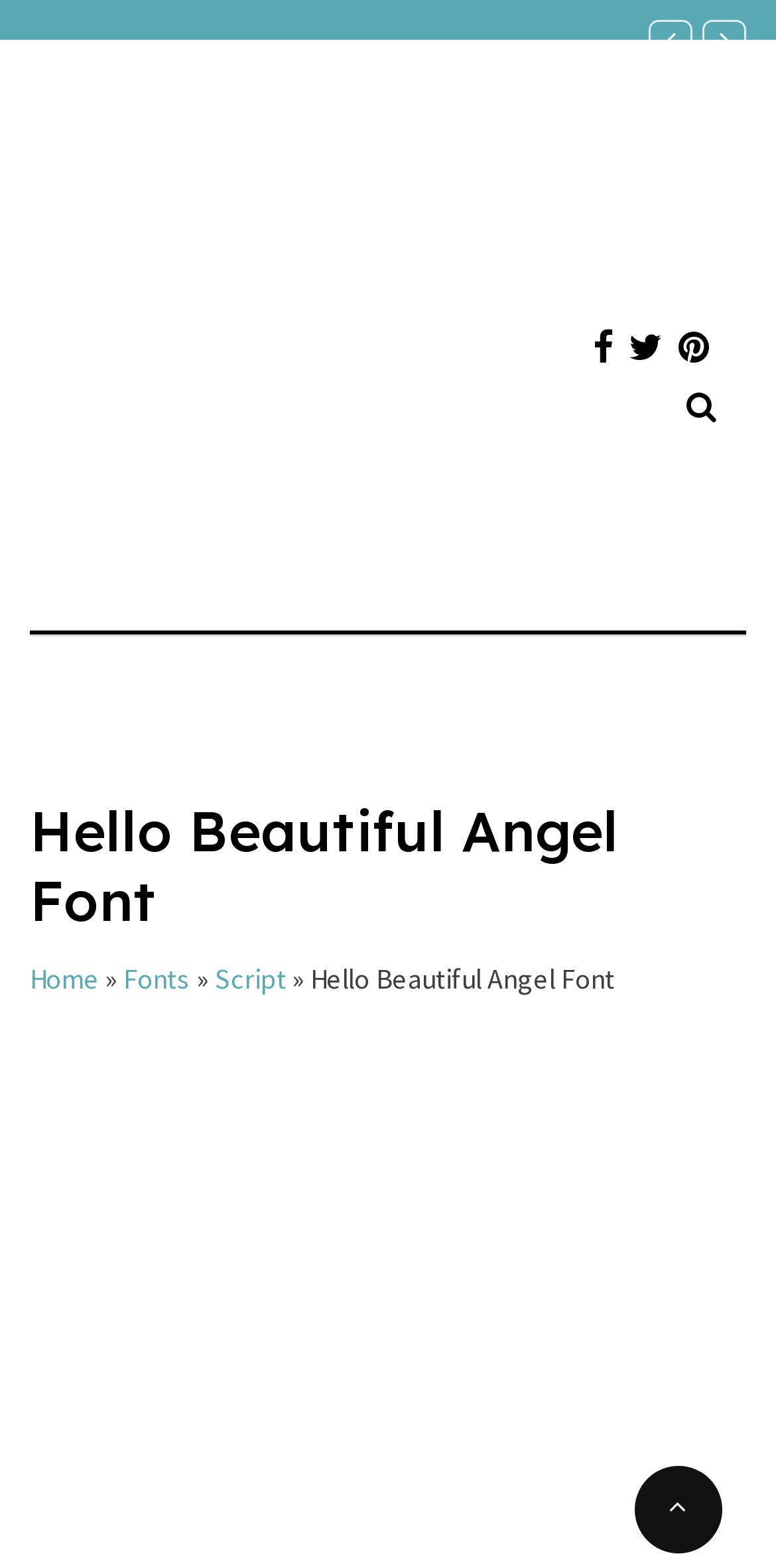What is the website's domain name?
Please use the image to provide an in-depth answer to the question.

I found the answer by looking at the link element with the text 'Basedroid.com' which is located at the top of the webpage.